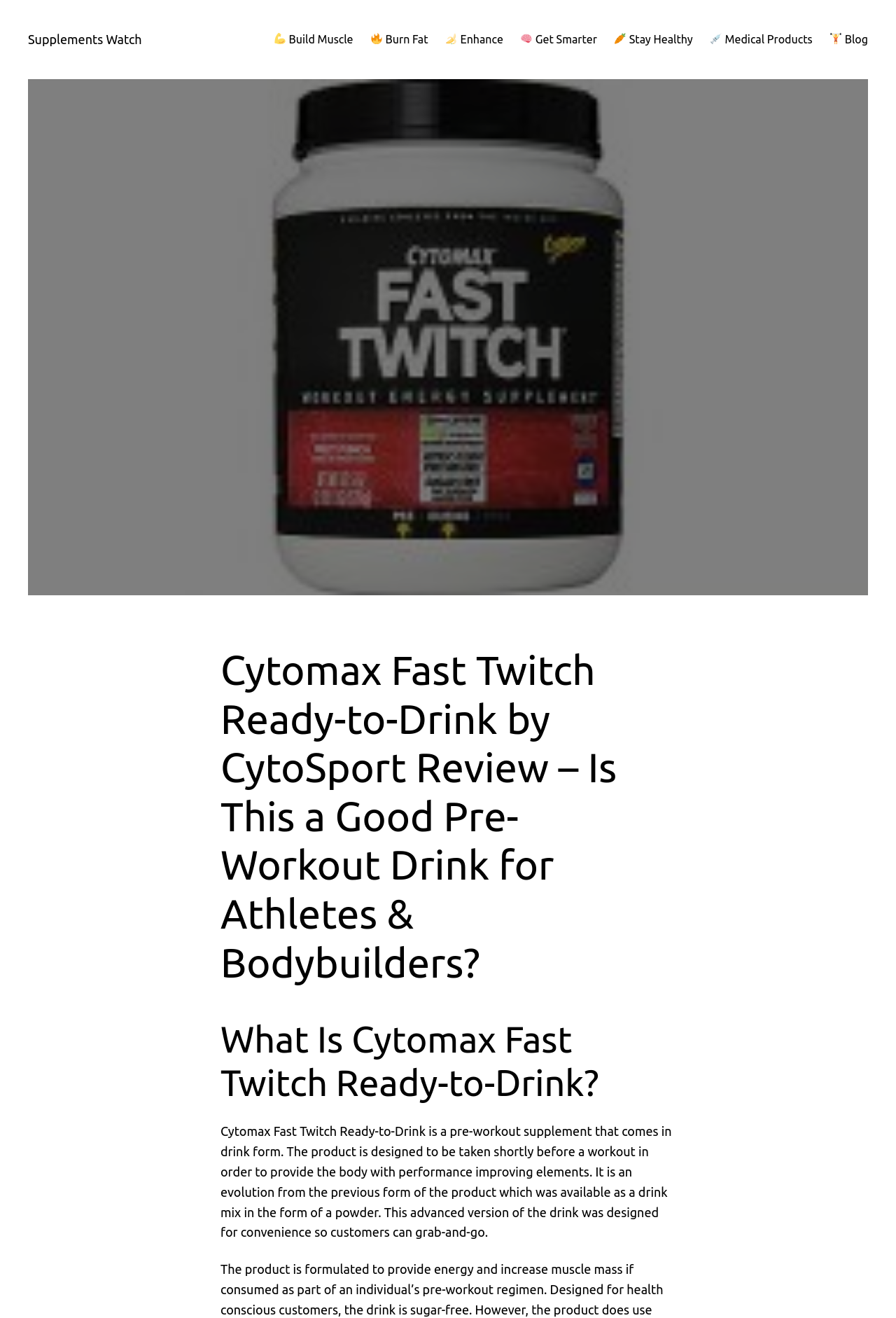Locate the bounding box coordinates of the UI element described by: "Enhance". The bounding box coordinates should consist of four float numbers between 0 and 1, i.e., [left, top, right, bottom].

[0.497, 0.023, 0.562, 0.037]